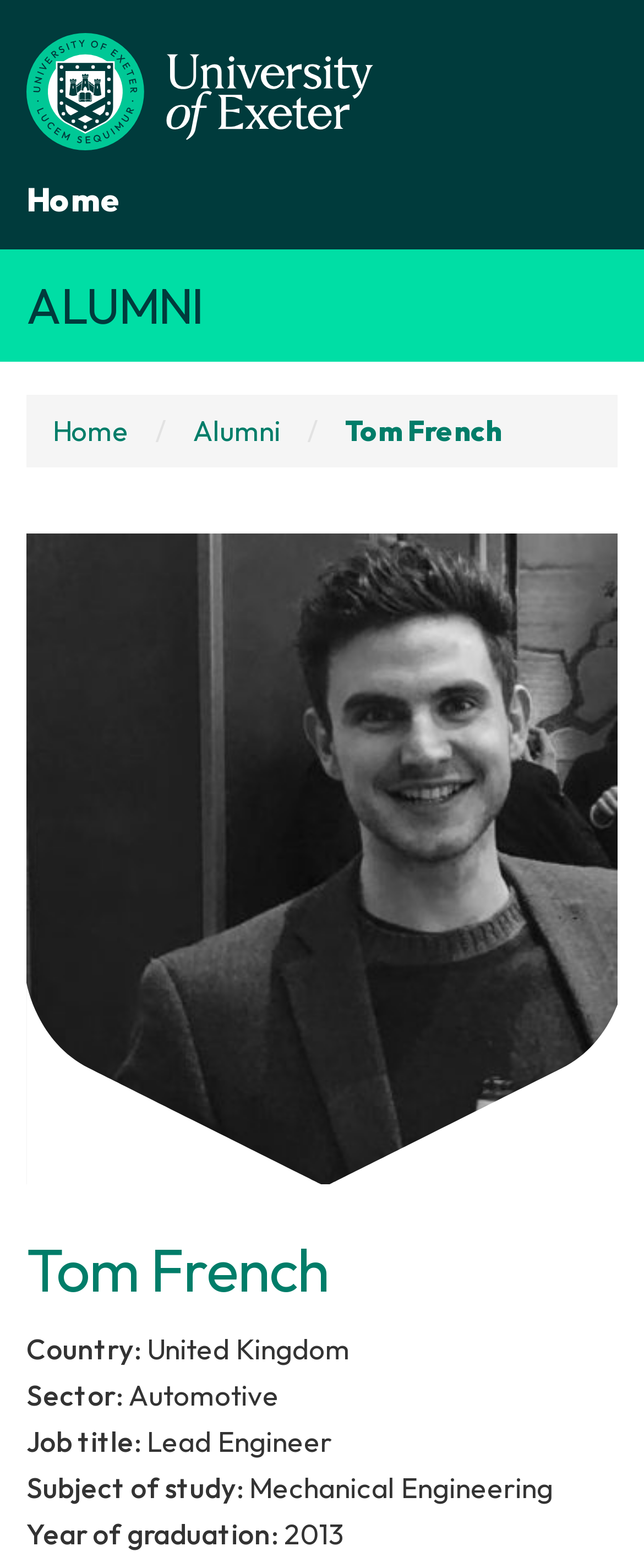What is Tom French's subject of study?
Please answer the question with a single word or phrase, referencing the image.

Mechanical Engineering